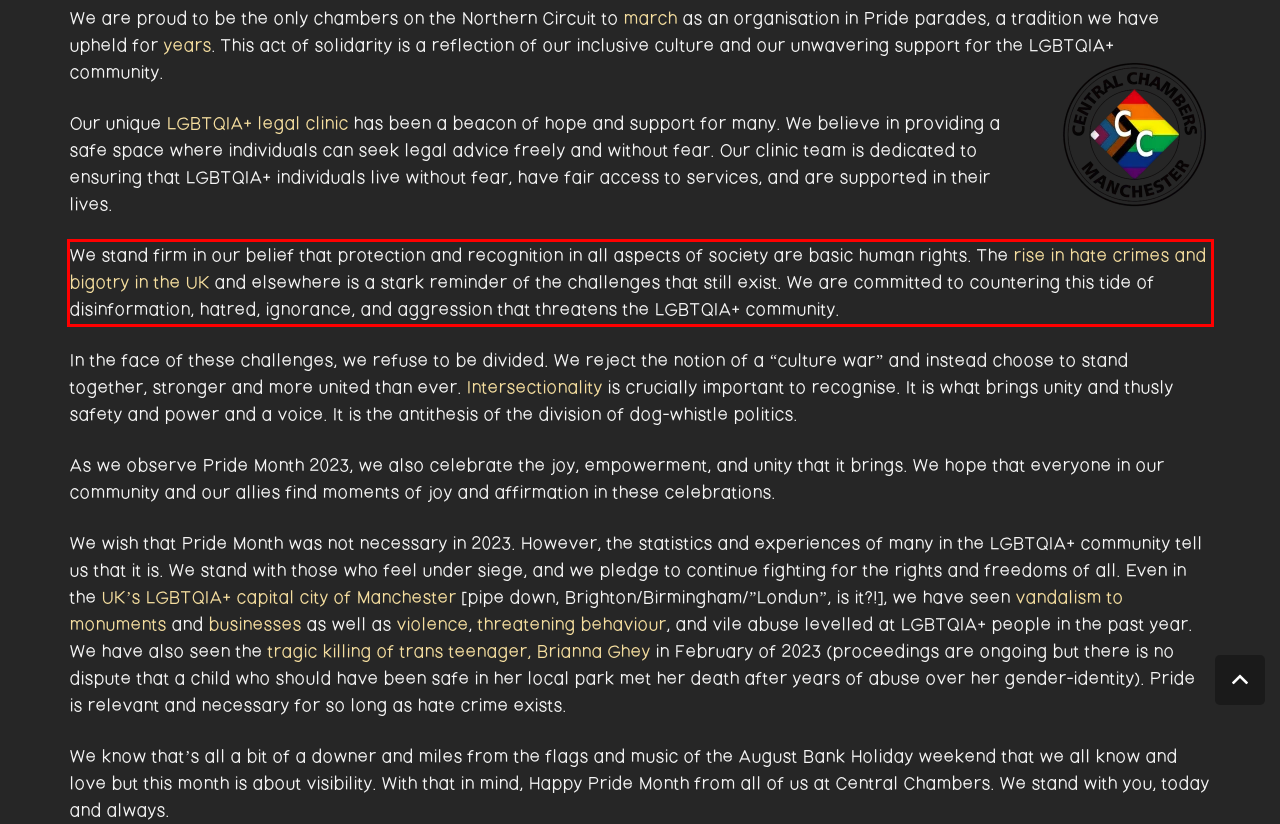Identify the text inside the red bounding box in the provided webpage screenshot and transcribe it.

We stand firm in our belief that protection and recognition in all aspects of society are basic human rights. The rise in hate crimes and bigotry in the UK and elsewhere is a stark reminder of the challenges that still exist. We are committed to countering this tide of disinformation, hatred, ignorance, and aggression that threatens the LGBTQIA+ community.